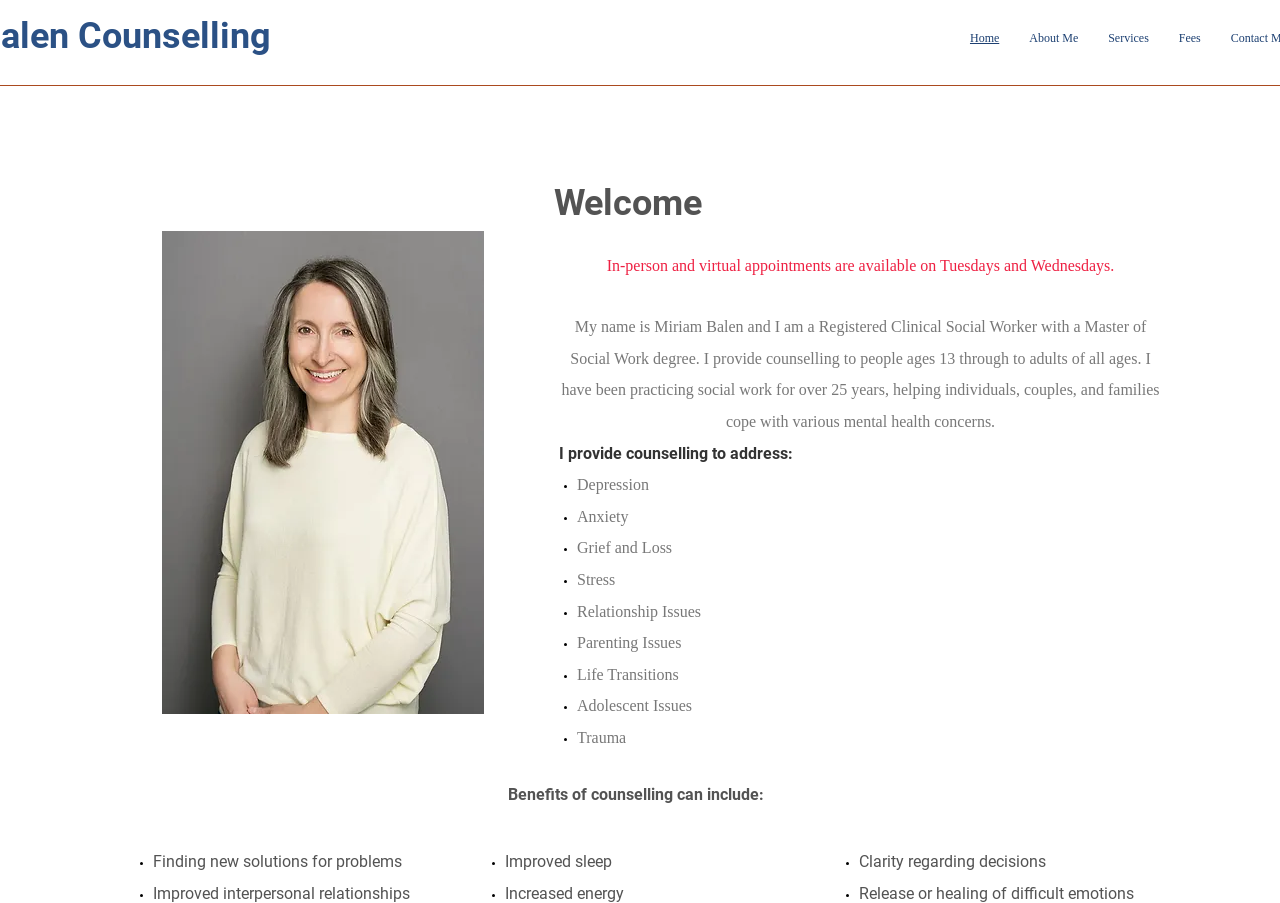Using the information in the image, give a detailed answer to the following question: What days are in-person and virtual appointments available?

The text 'In-person and virtual appointments are available on Tuesdays and Wednesdays.' is located below the heading 'Welcome' and provides the information about the available days for appointments.